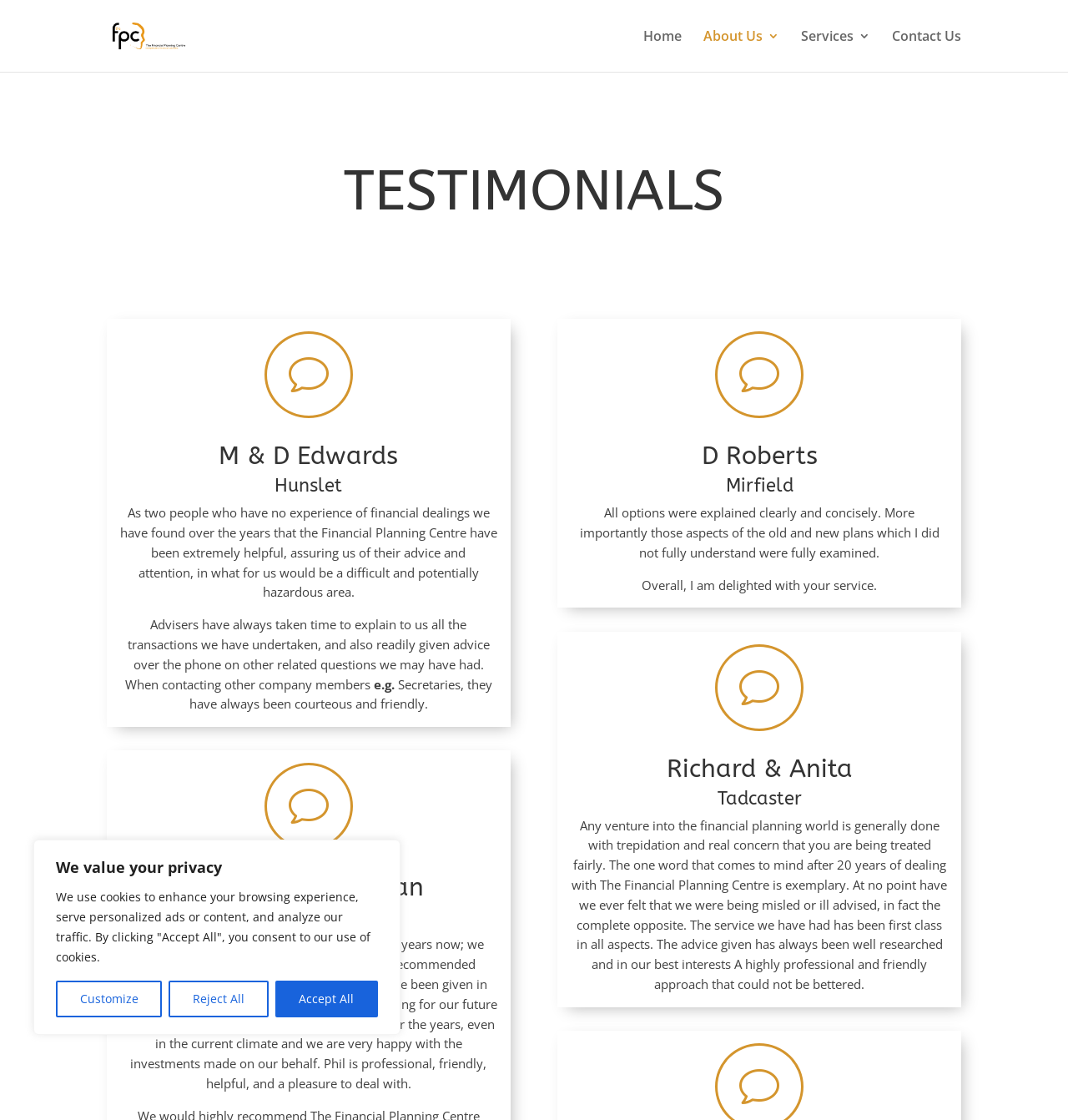Determine the bounding box coordinates of the section to be clicked to follow the instruction: "Click the v link". The coordinates should be given as four float numbers between 0 and 1, formatted as [left, top, right, bottom].

[0.248, 0.296, 0.33, 0.373]